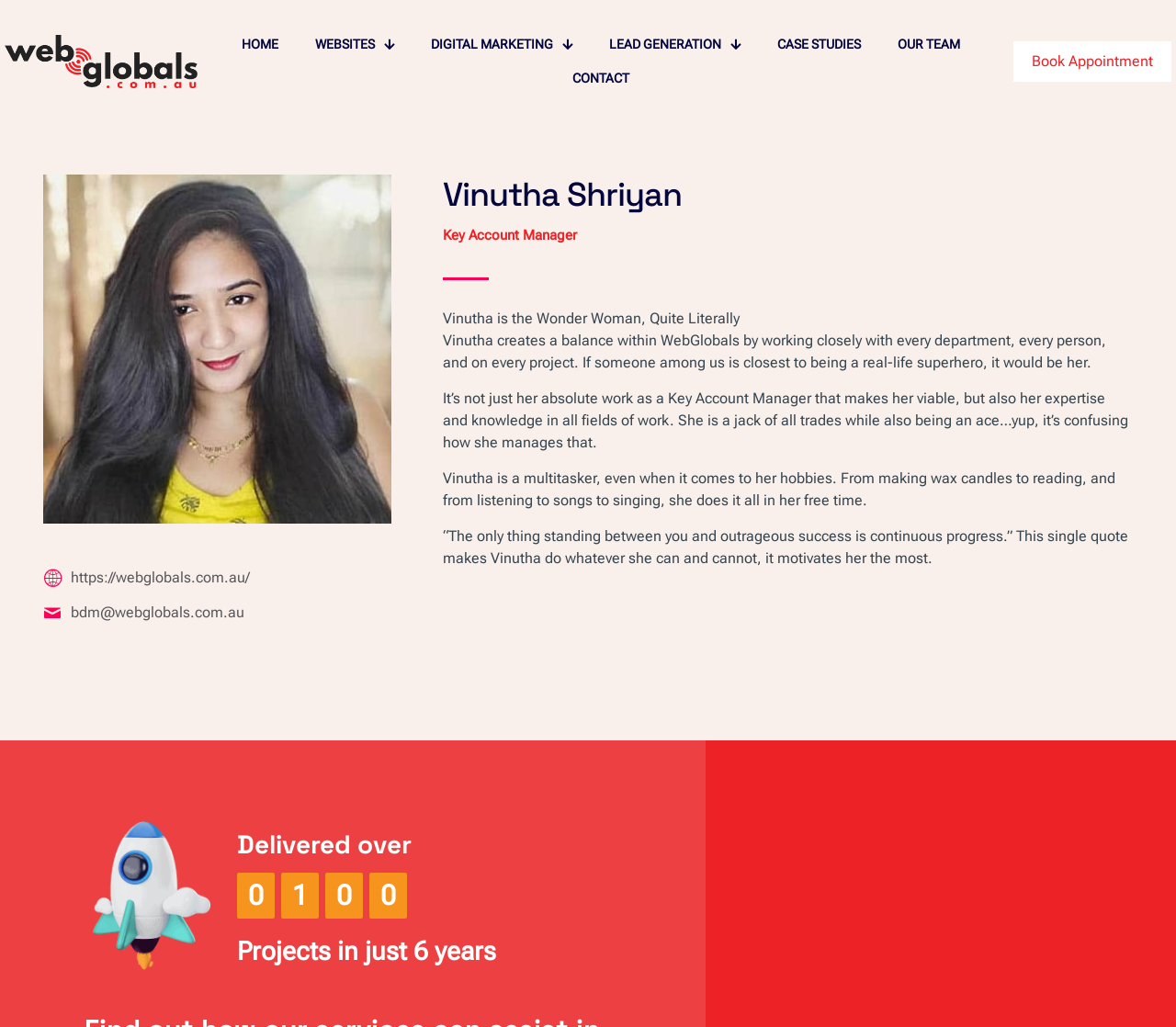Specify the bounding box coordinates of the area to click in order to follow the given instruction: "Visit the WebGlobals website."

[0.06, 0.553, 0.212, 0.57]